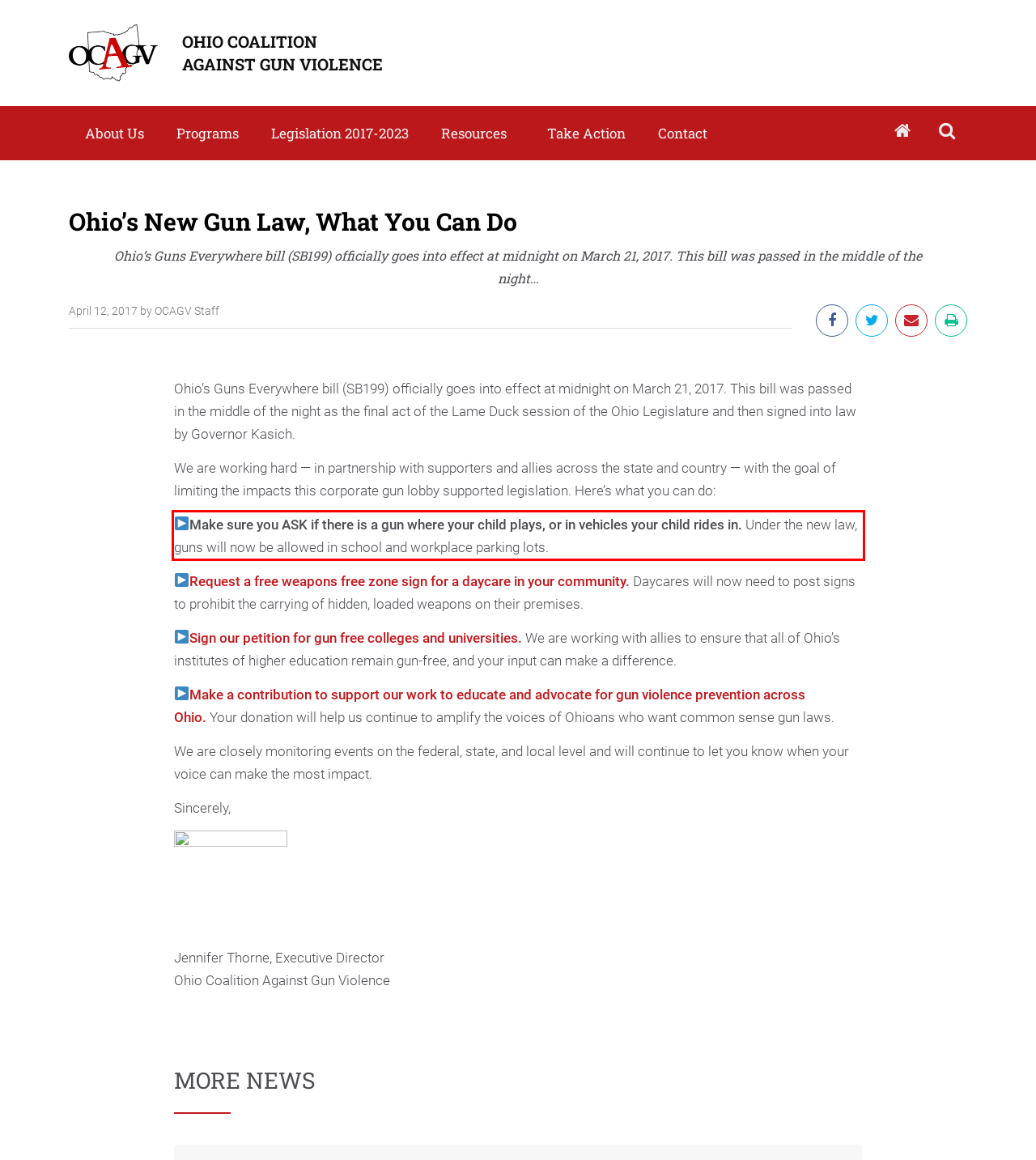Analyze the screenshot of the webpage that features a red bounding box and recognize the text content enclosed within this red bounding box.

Make sure you ASK if there is a gun where your child plays, or in vehicles your child rides in. Under the new law, guns will now be allowed in school and workplace parking lots.